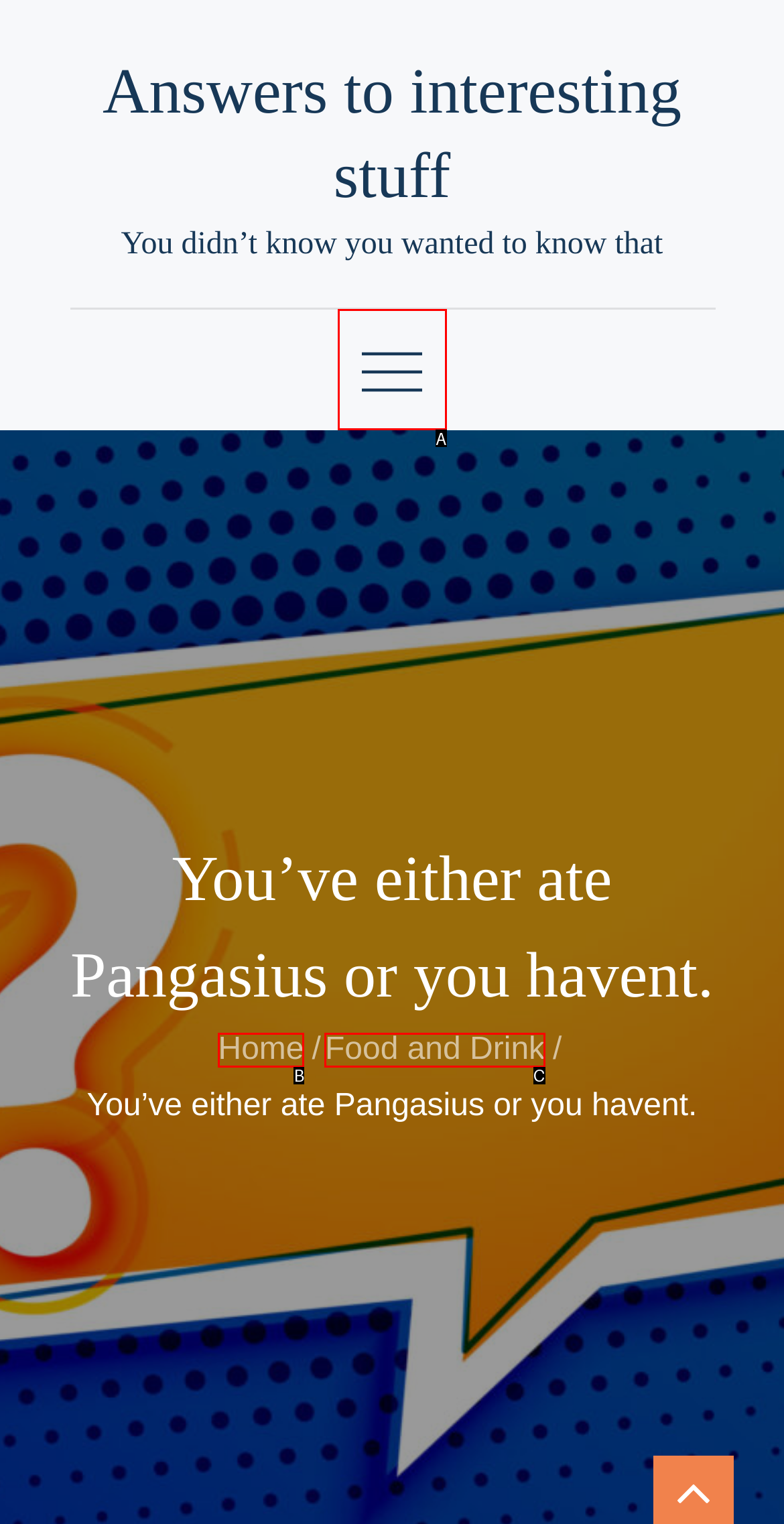Based on the description: Food and Drink, find the HTML element that matches it. Provide your answer as the letter of the chosen option.

C